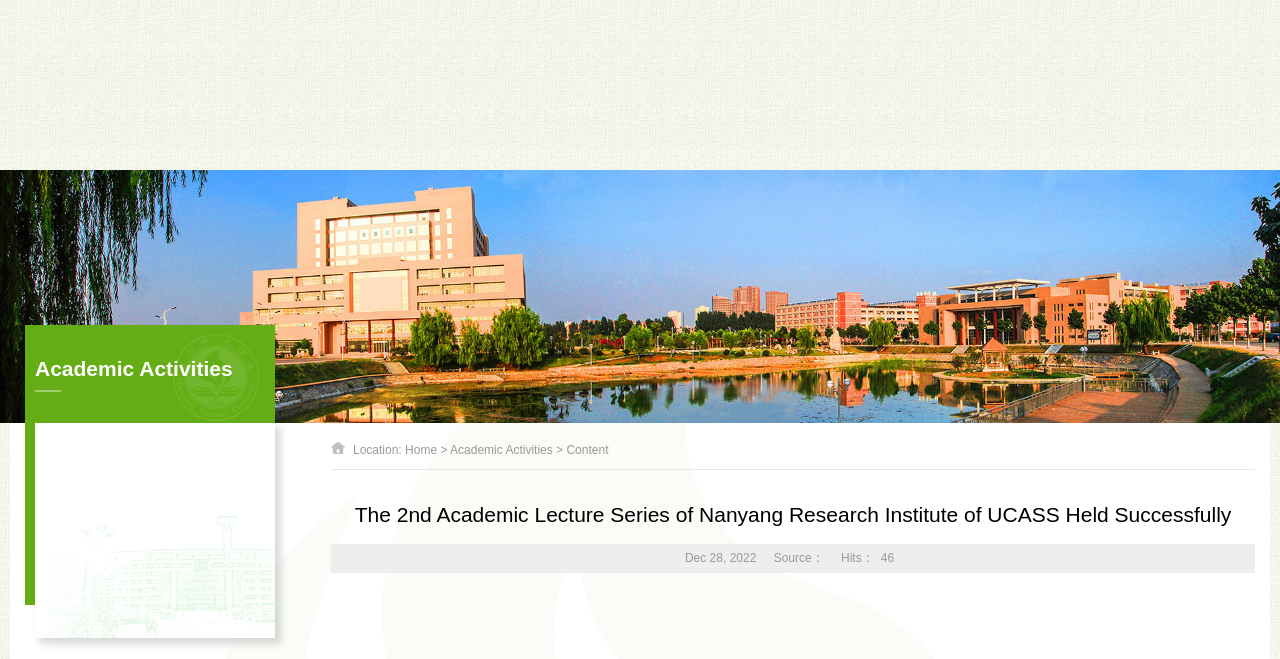Identify the bounding box coordinates of the element to click to follow this instruction: 'Click the Research link'. Ensure the coordinates are four float values between 0 and 1, provided as [left, top, right, bottom].

[0.426, 0.137, 0.481, 0.258]